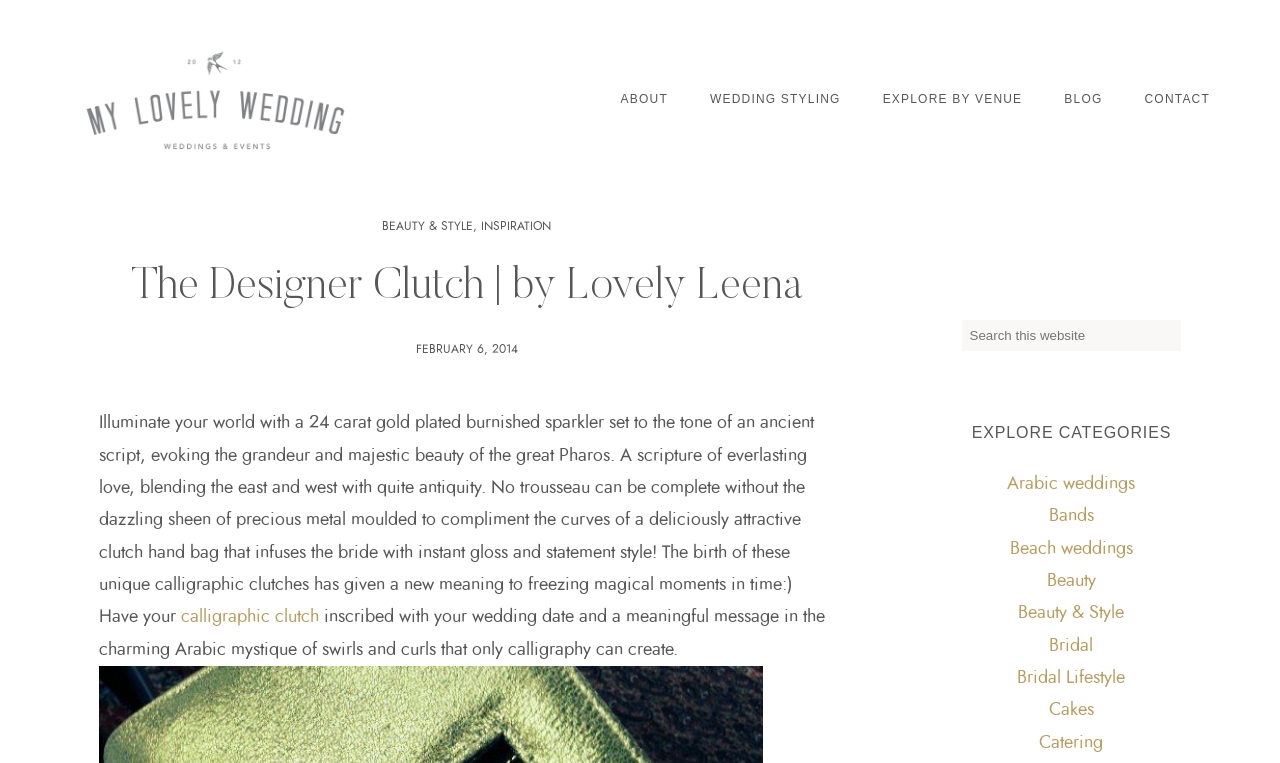Identify the bounding box coordinates of the clickable region necessary to fulfill the following instruction: "Explore WEDDING STYLING". The bounding box coordinates should be four float numbers between 0 and 1, i.e., [left, top, right, bottom].

[0.555, 0.122, 0.657, 0.14]